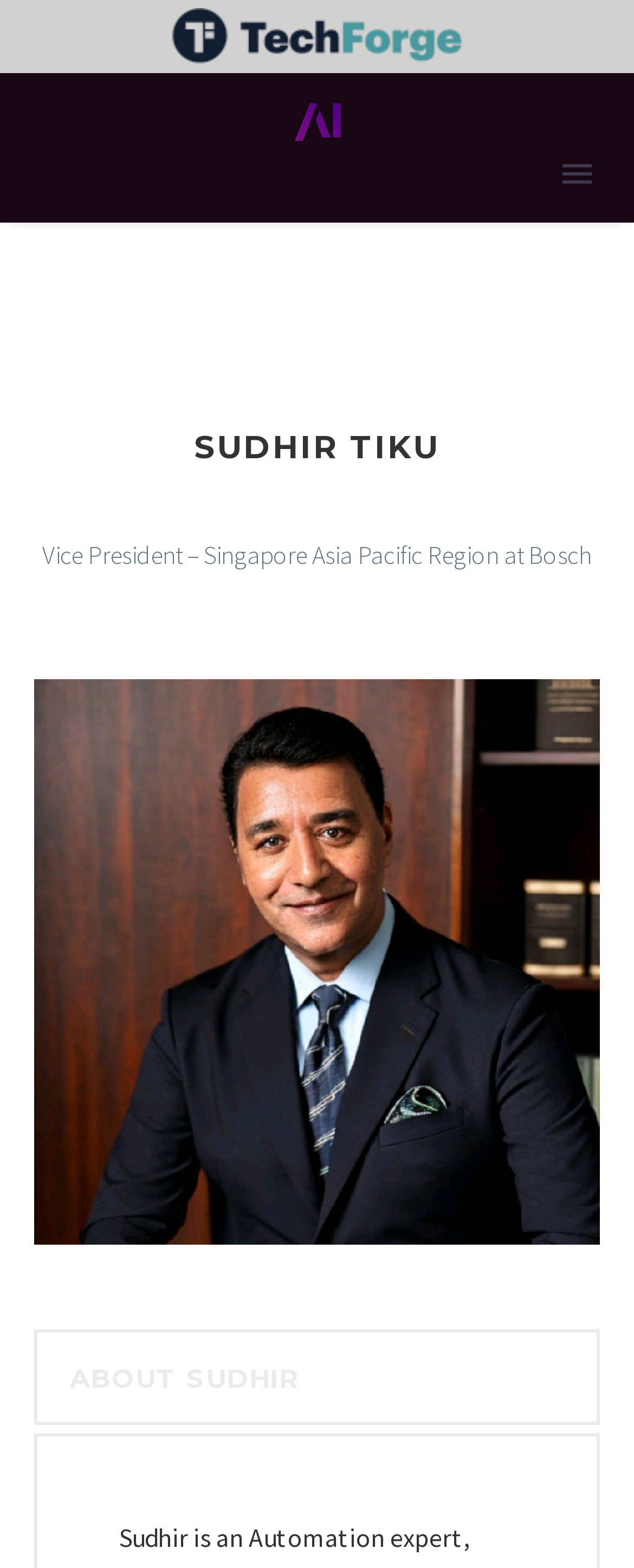Describe all the key features of the webpage in detail.

The webpage is about Sudhir Tiku, specifically his profile related to the AI World Solutions Summit. At the top, there is a figure with a link to "techforge-partner" accompanied by an image, taking up a significant portion of the top section. Next to it, there is another link with an image, labeled "AI World Solutions Summit". 

On the top right, there is a button labeled "Menu". Below the top section, there is a navigation menu with links to "Agenda", "Speakers", "Partners", "Work with us", "Contact Us", and "Register for on-demand recordings", spanning the full width of the page.

The main content area features a prominent heading with Sudhir Tiku's name, followed by a brief description of his role as Vice President – Singapore Asia Pacific Region at Bosch. Further down, there is another heading labeled "ABOUT SUDHIR", which is also a link.